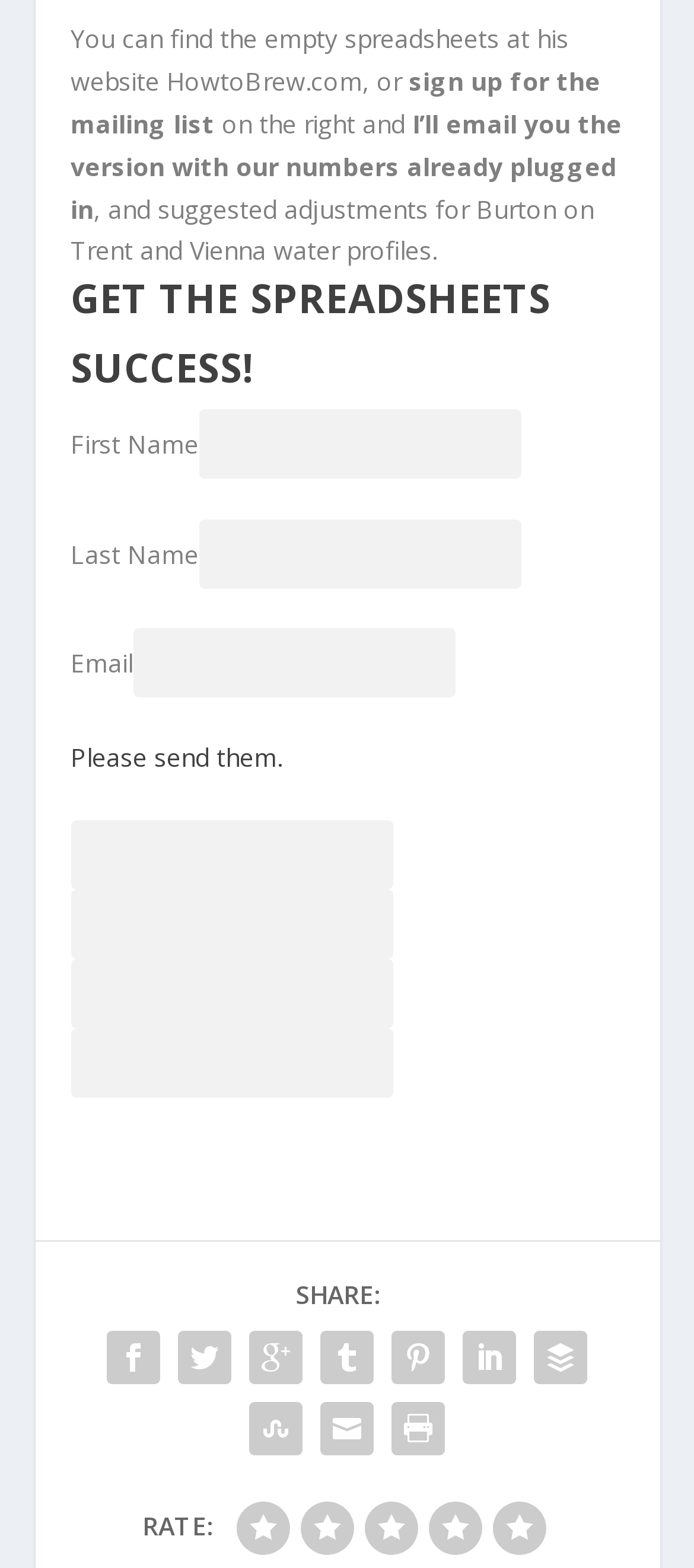What is the author offering to send via email?
Based on the visual details in the image, please answer the question thoroughly.

The webpage mentions 'I’ll email you the version with our numbers already plugged in', which suggests that the author is offering to send spreadsheets via email.